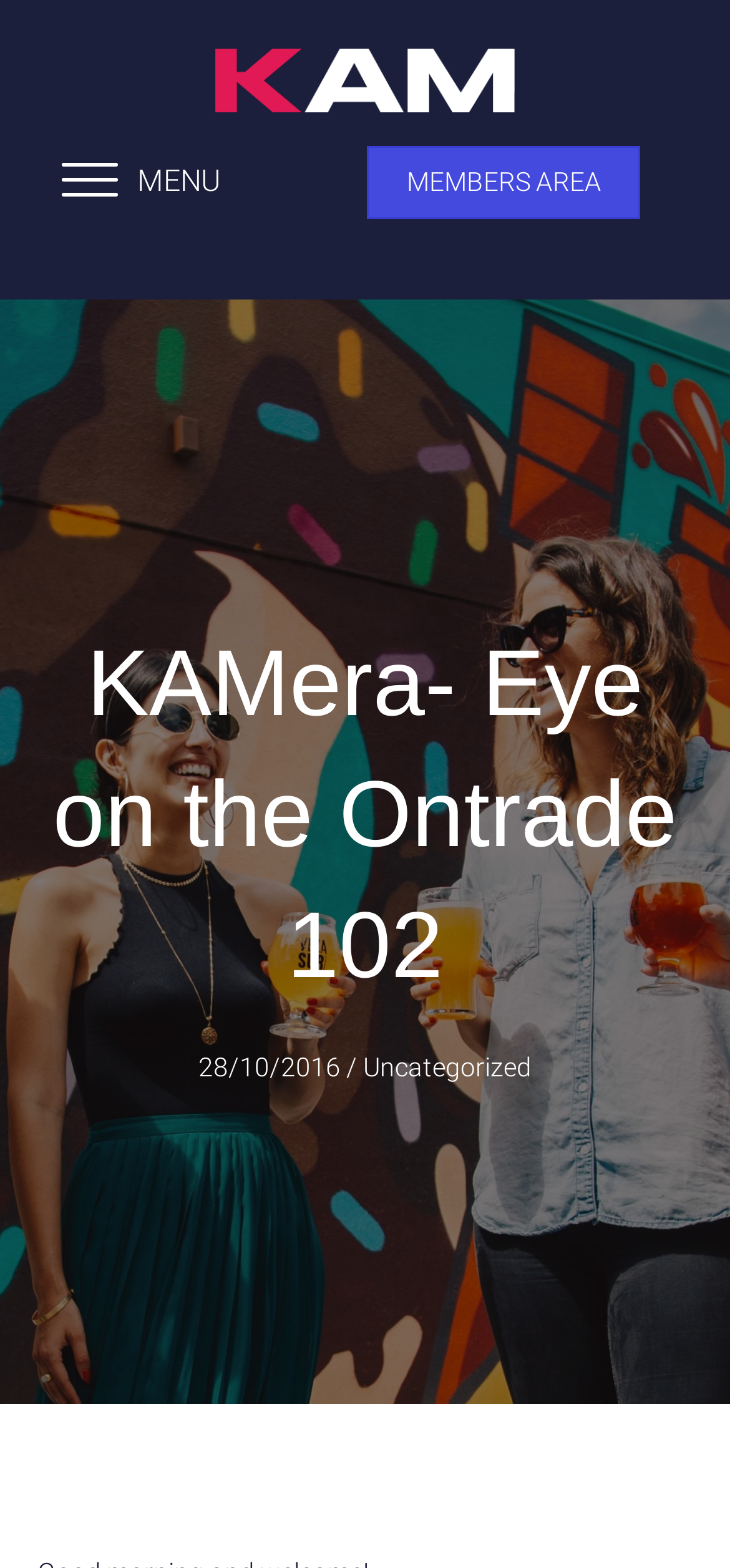Identify the bounding box for the described UI element. Provide the coordinates in (top-left x, top-left y, bottom-right x, bottom-right y) format with values ranging from 0 to 1: MENU

[0.065, 0.096, 0.324, 0.136]